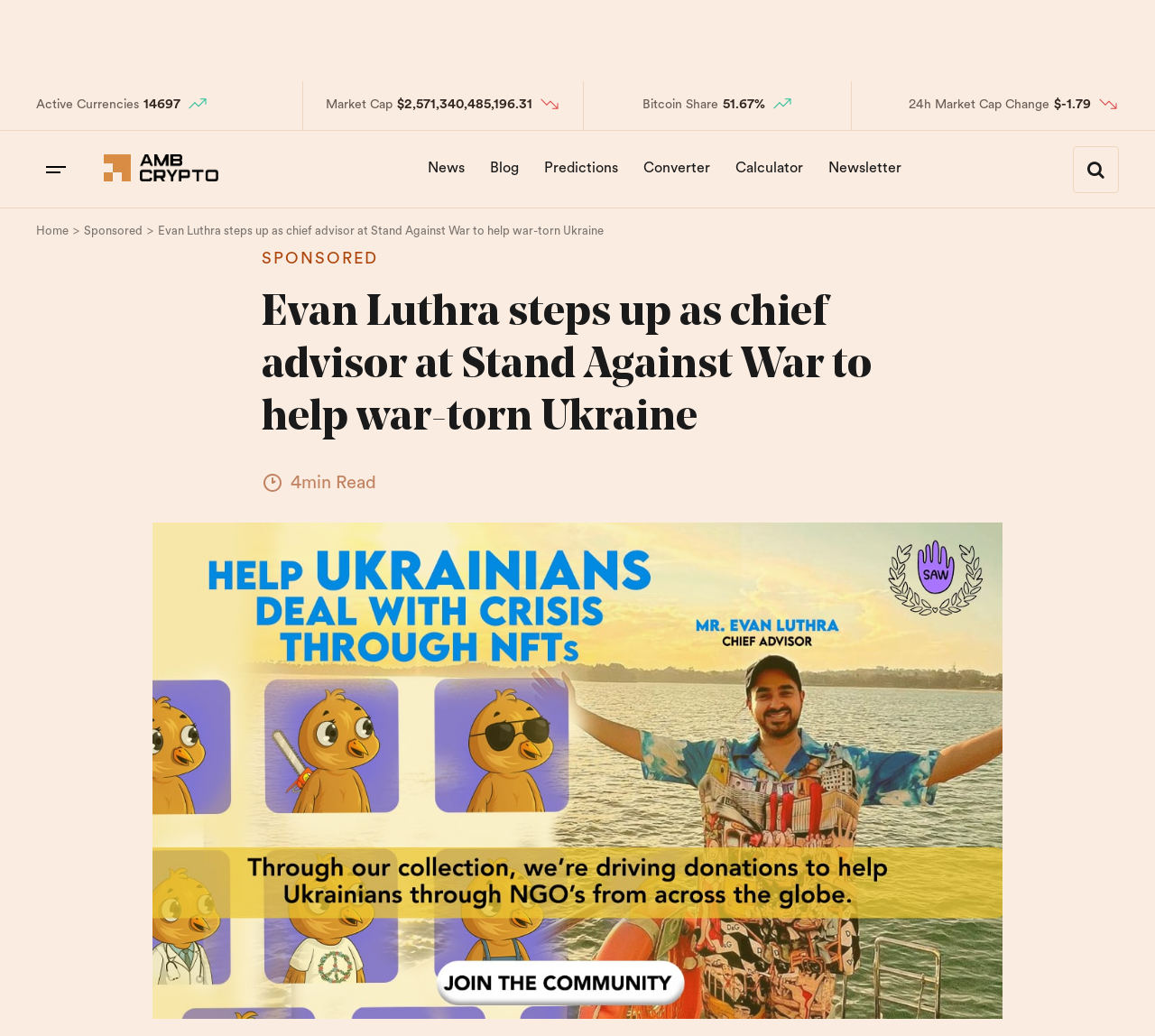Can you pinpoint the bounding box coordinates for the clickable element required for this instruction: "Click on the AMBCrypto link"? The coordinates should be four float numbers between 0 and 1, i.e., [left, top, right, bottom].

[0.09, 0.161, 0.189, 0.179]